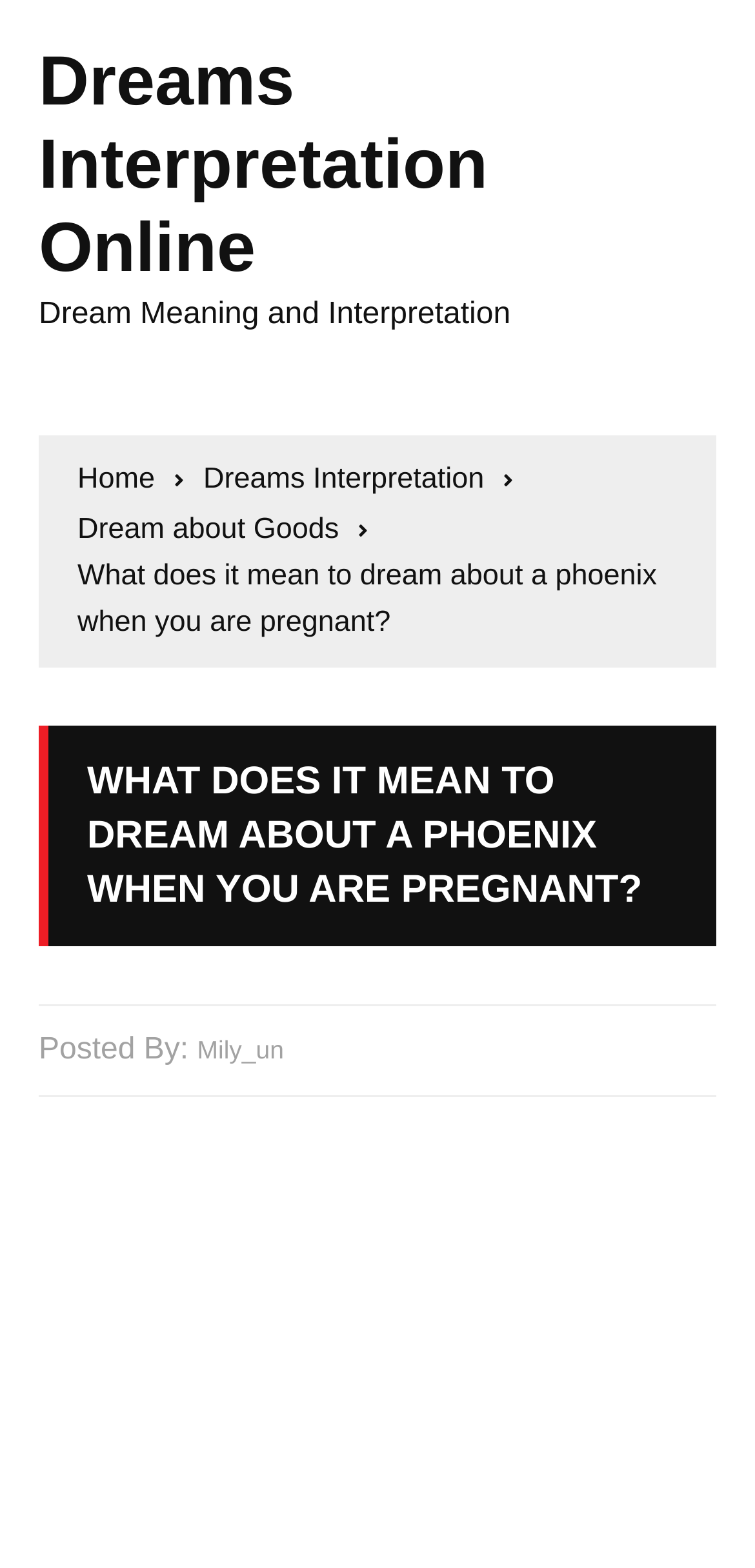What is the current page about?
Please use the visual content to give a single word or phrase answer.

Dream about phoenix during pregnancy